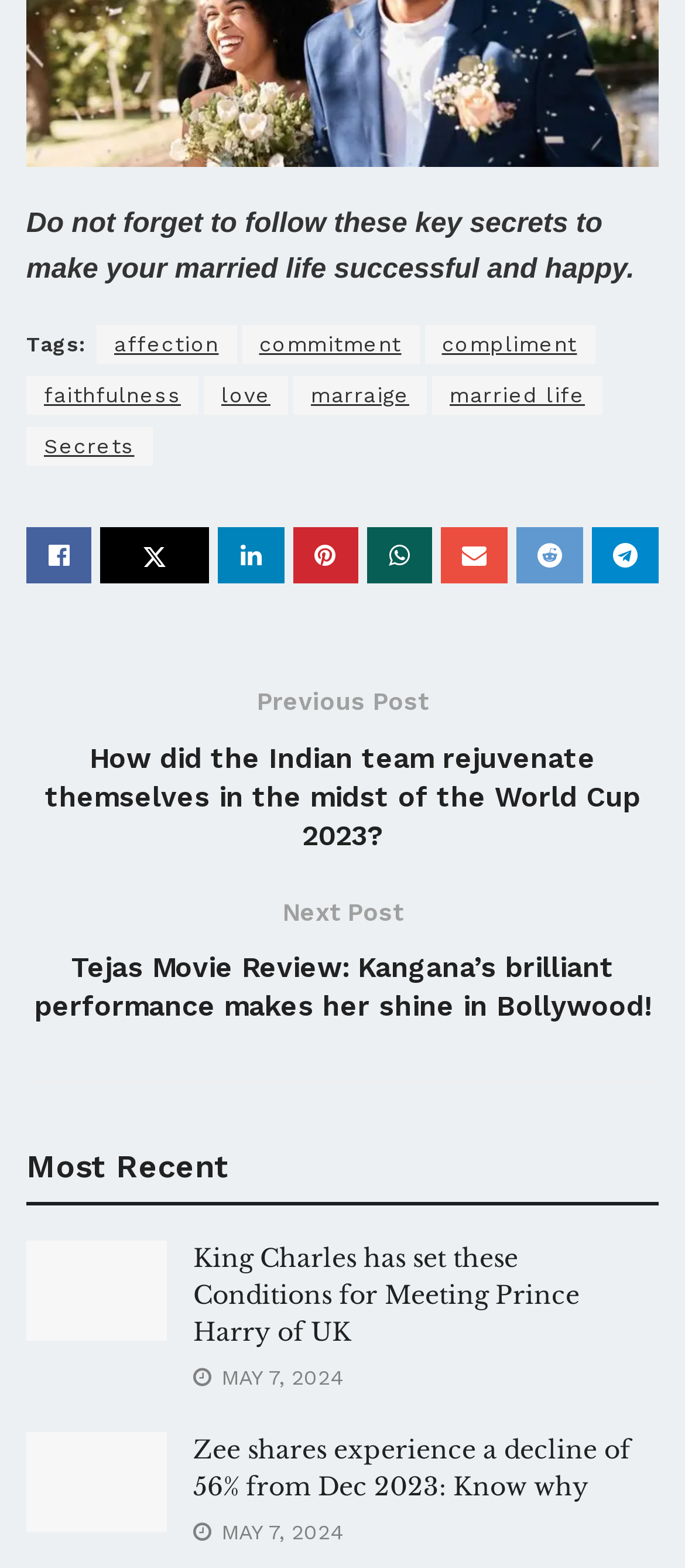Show the bounding box coordinates of the region that should be clicked to follow the instruction: "Read the 'About Gamecraft' page."

None